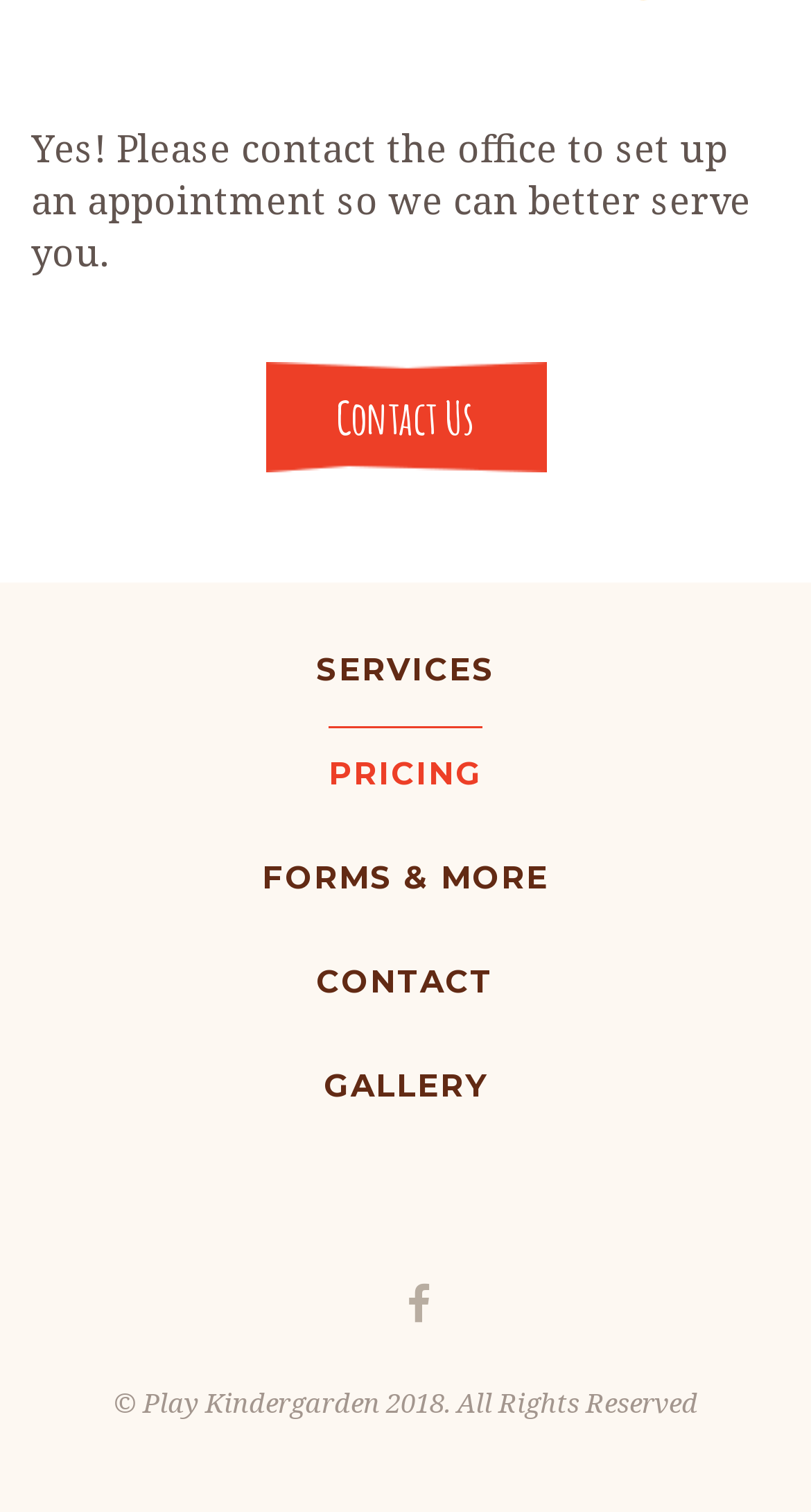What is the copyright year of the website?
Analyze the image and provide a thorough answer to the question.

The static text at the bottom of the webpage says '© Play Kindergarden 2018. All Rights Reserved', which indicates that the copyright year is 2018.